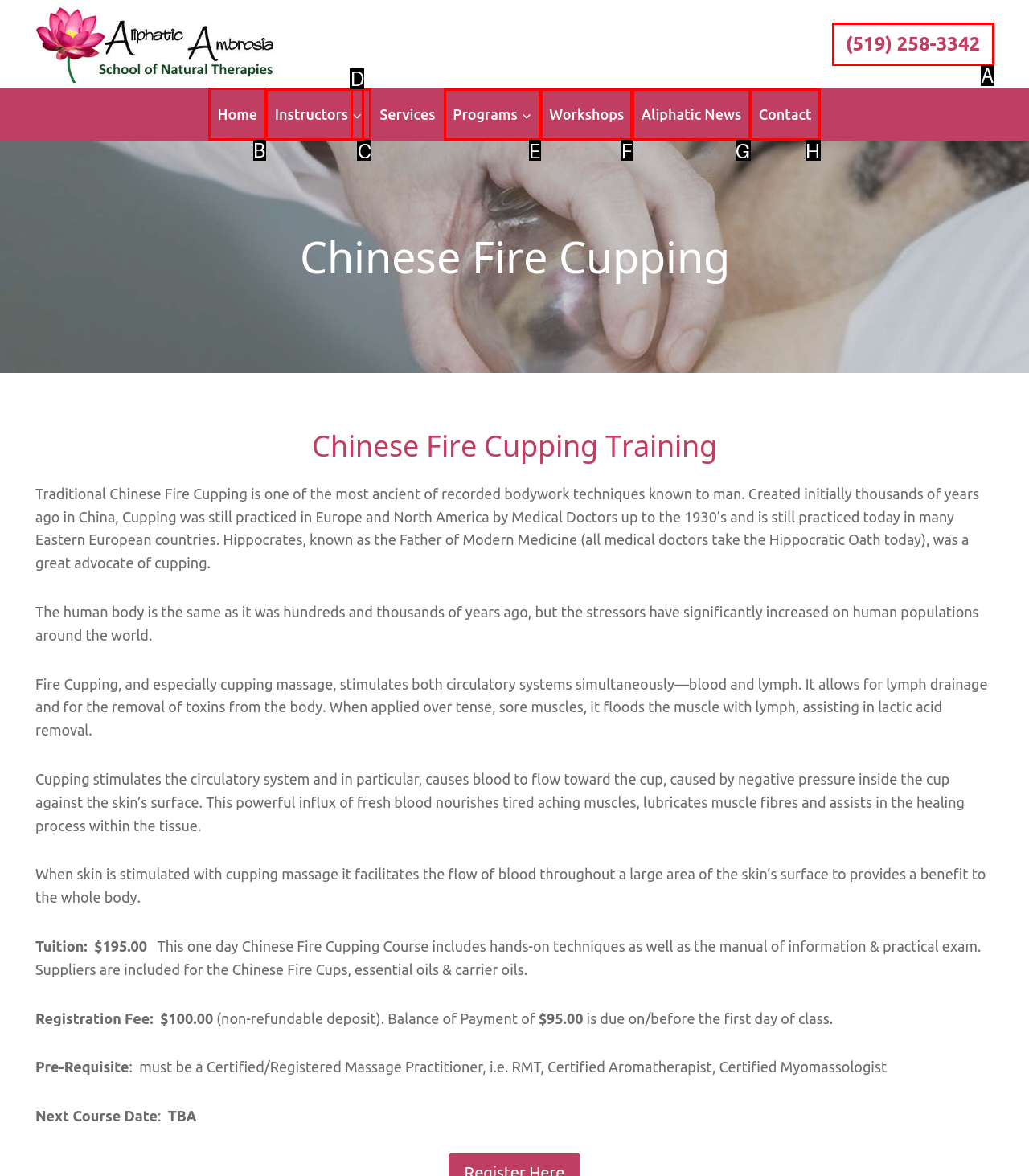To execute the task: Click the 'Home' link, which one of the highlighted HTML elements should be clicked? Answer with the option's letter from the choices provided.

B